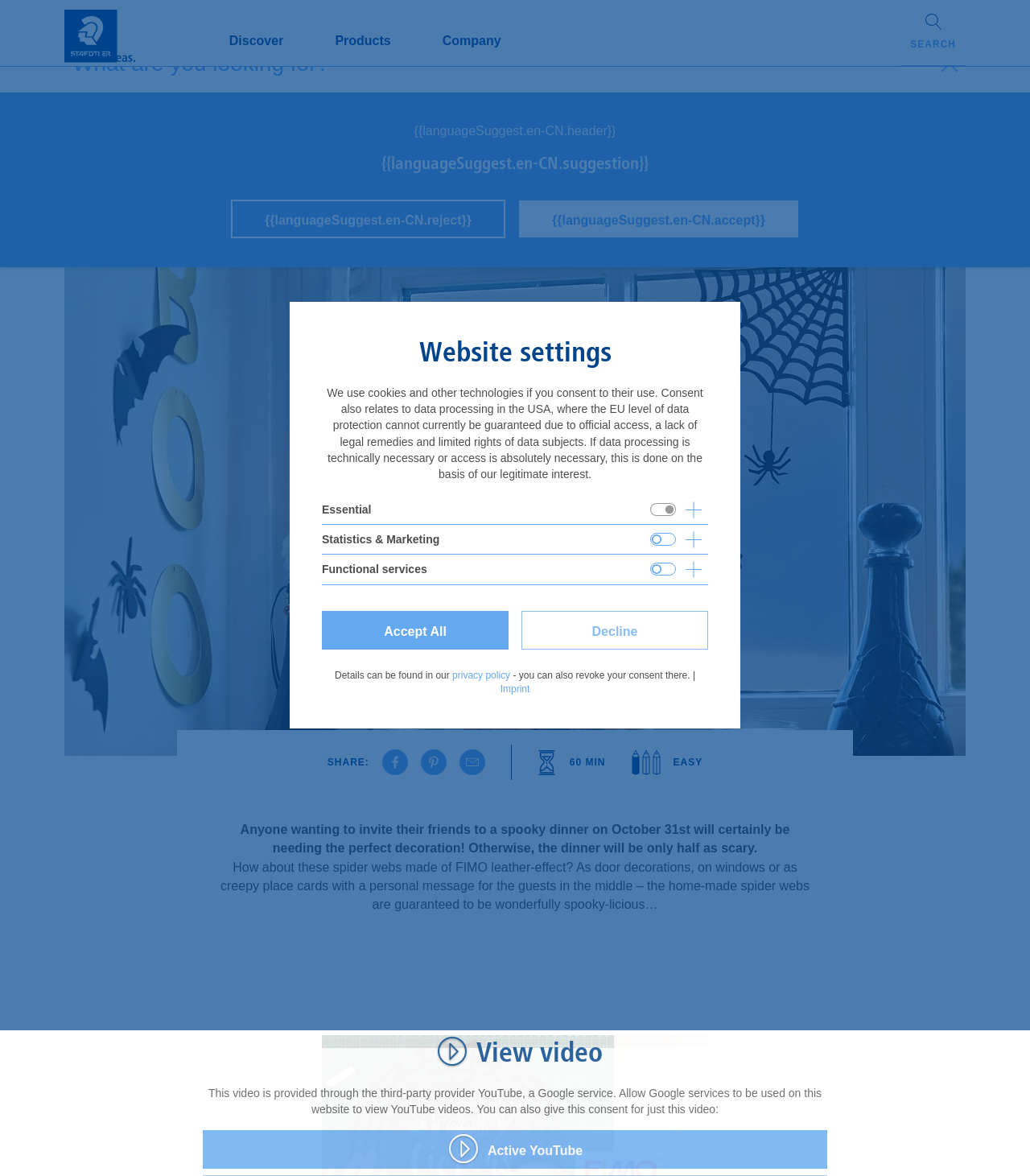Determine the bounding box coordinates for the clickable element required to fulfill the instruction: "View video". Provide the coordinates as four float numbers between 0 and 1, i.e., [left, top, right, bottom].

[0.197, 0.879, 0.803, 0.909]